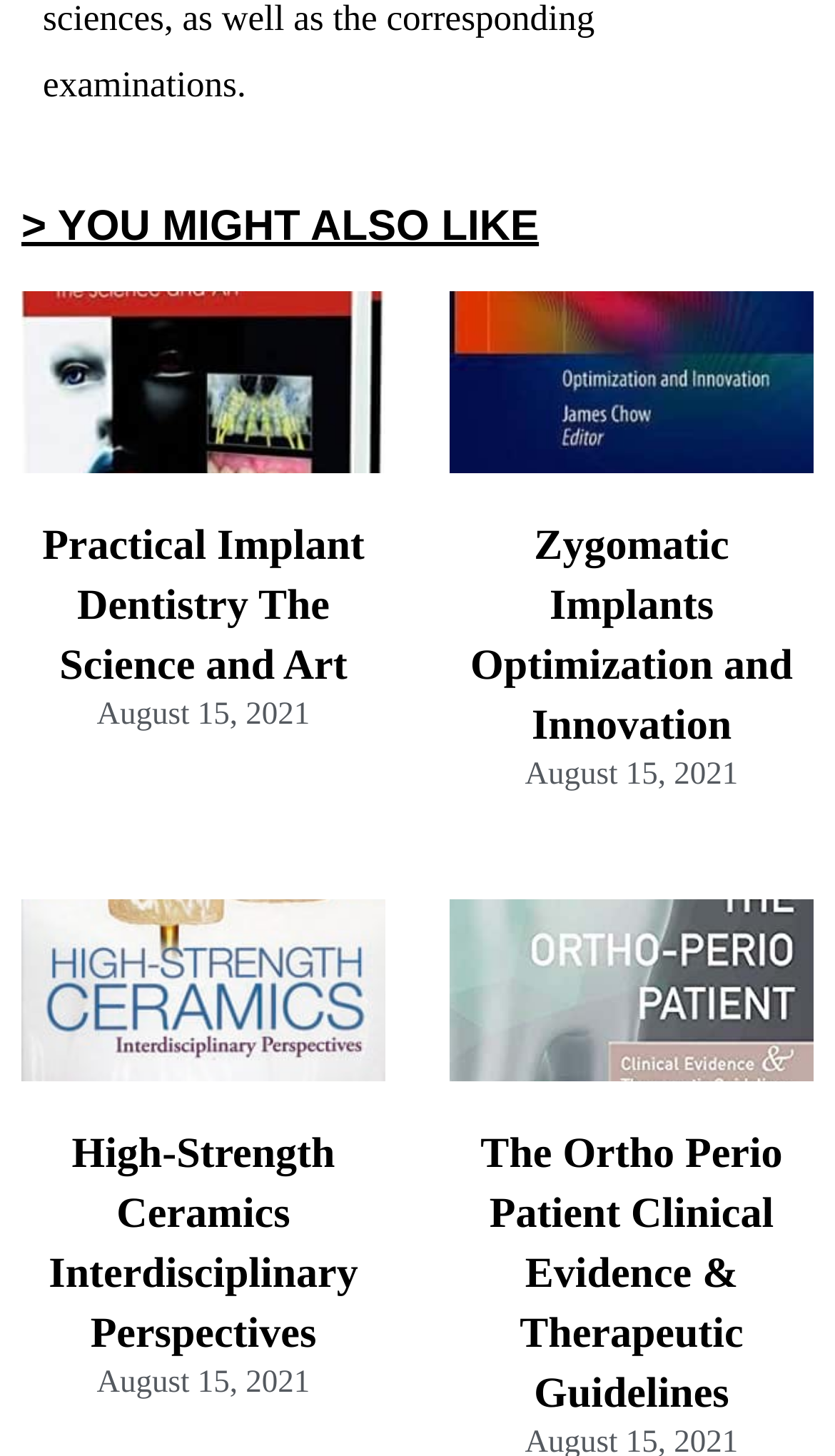Please locate the bounding box coordinates of the region I need to click to follow this instruction: "Get a second opinion".

None